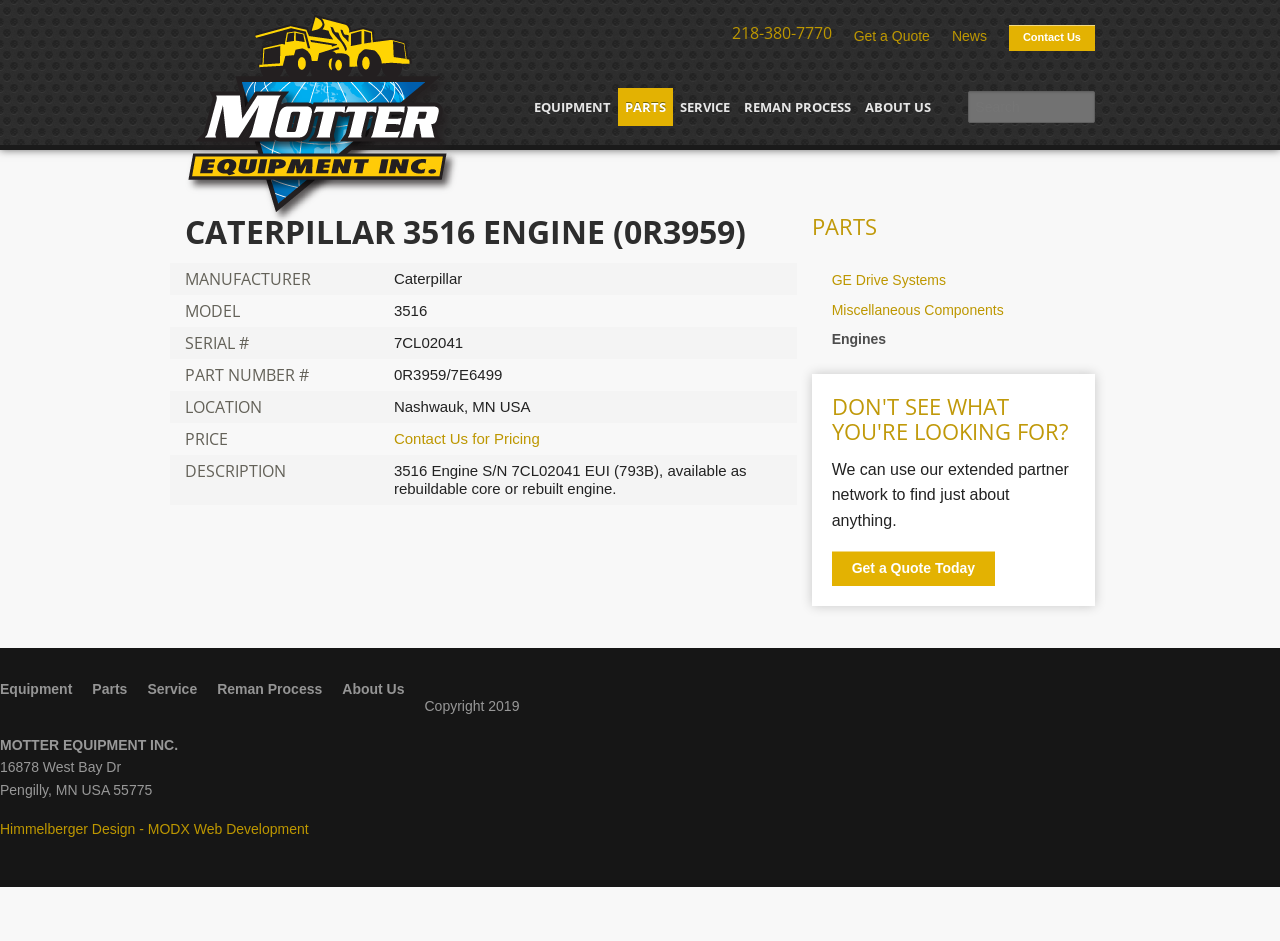Based on the element description "GE Drive Systems", predict the bounding box coordinates of the UI element.

[0.65, 0.286, 0.855, 0.31]